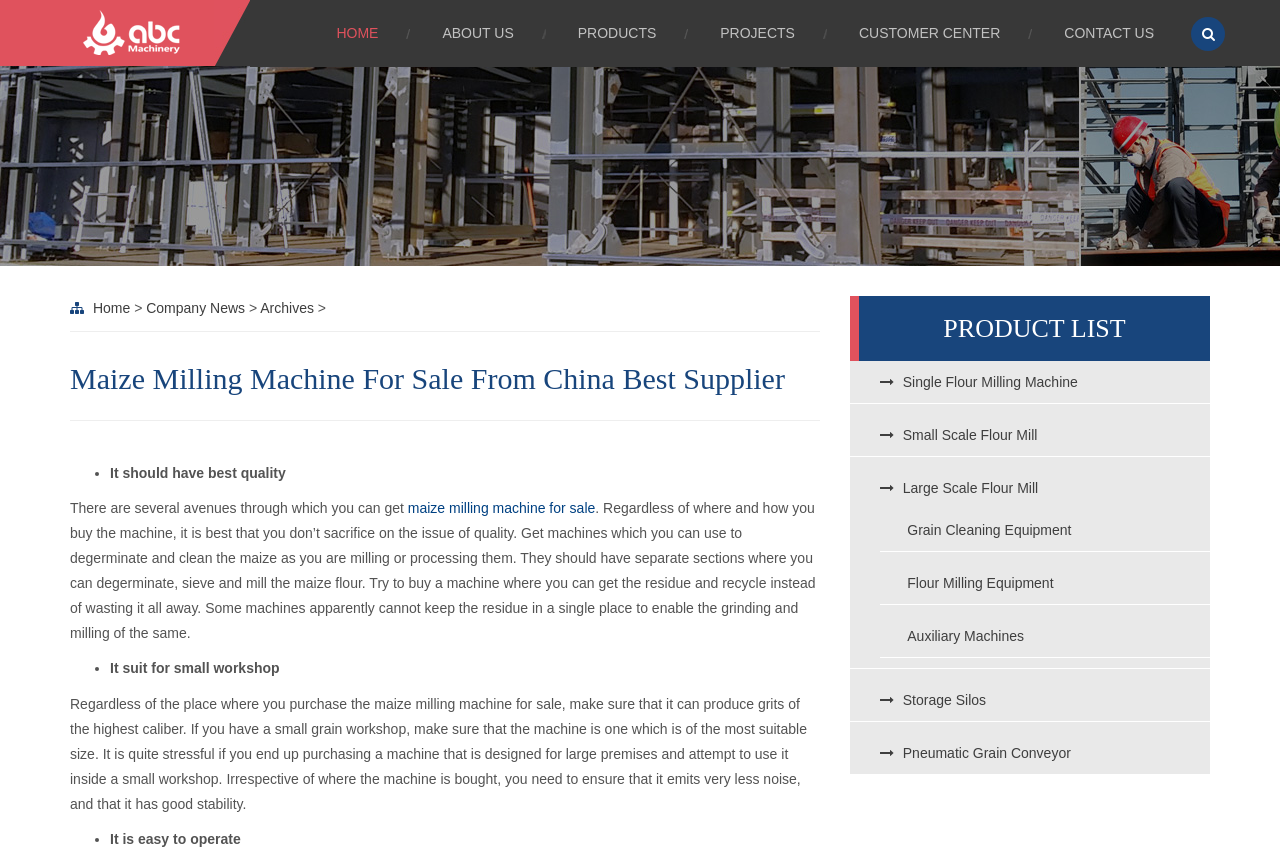Utilize the information from the image to answer the question in detail:
What other equipment is related to maize milling?

The webpage mentions other equipment related to maize milling, including Grain Cleaning Equipment, Flour Milling Equipment, and Auxiliary Machines, indicating that these machines are part of the overall maize processing system.